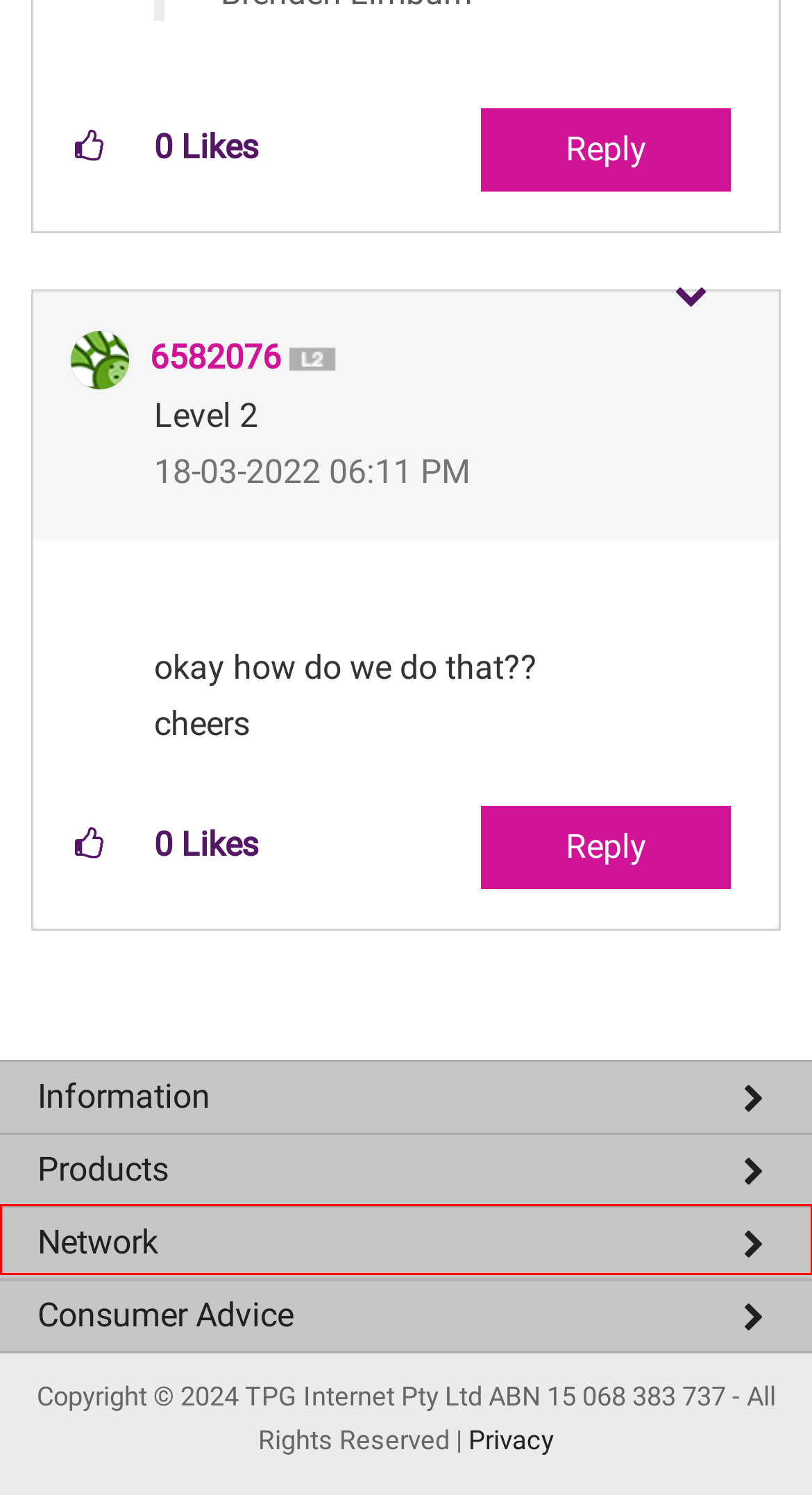You have a screenshot of a webpage with a red bounding box around an element. Select the webpage description that best matches the new webpage after clicking the element within the red bounding box. Here are the descriptions:
A. nbn® Plans for fast internet speeds at home | TPG
B. Critical Information Summary
C. About us and our services | TPG
D. Fibre to the Building (FTTB) Plans | TPG
E. TPG Privacy Policy
F. Peering Guidelines | TPG website
G. 5G Home Broadband Internet Plans | TPG
H. Home Wireless Broadband Plan on 4G network | TPG

A